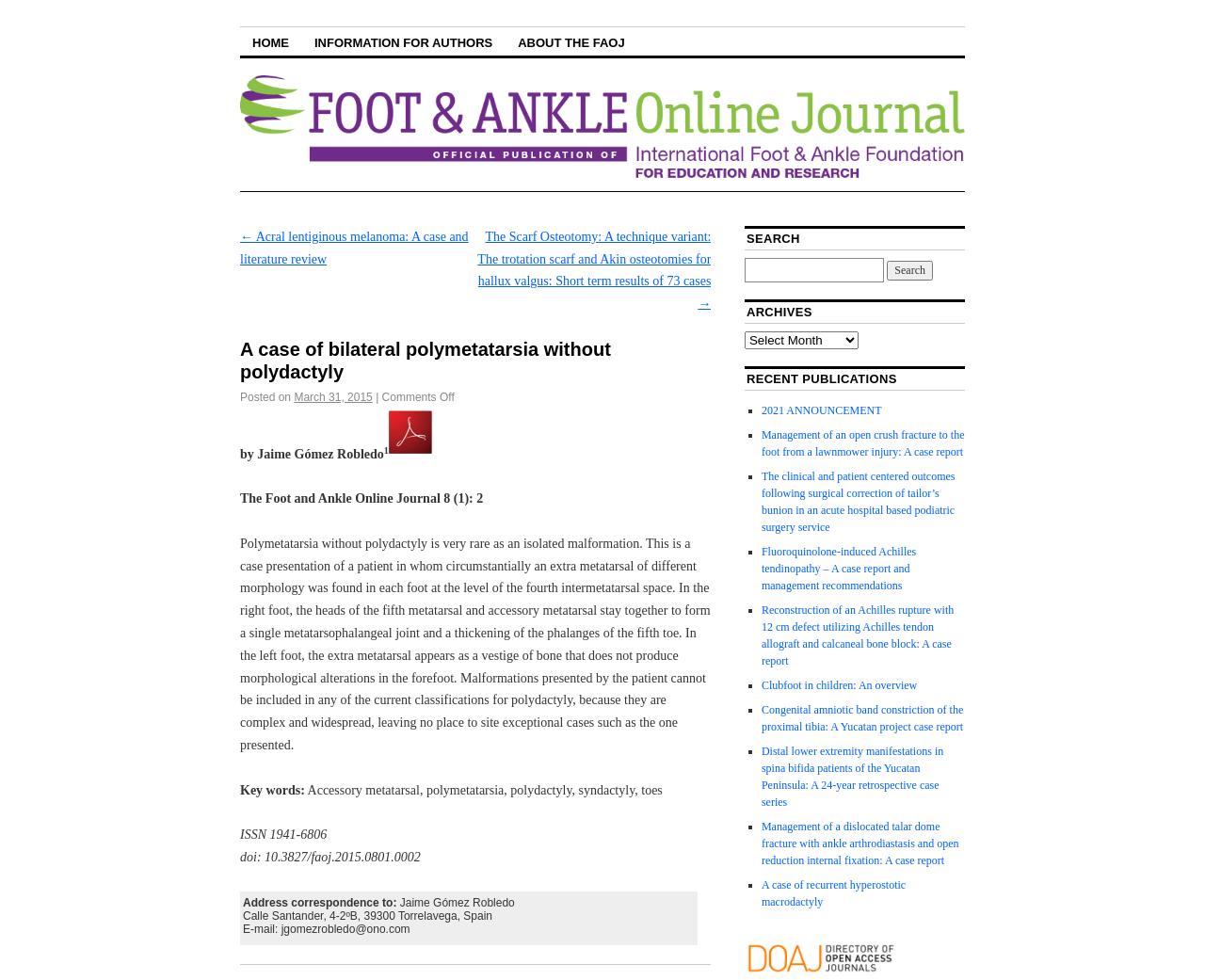Using the information from the screenshot, answer the following question thoroughly:
What is the ISSN of the journal?

I found the ISSN of the journal by looking at the StaticText element with the text 'ISSN 1941-6806' which is located at the bottom of the webpage.